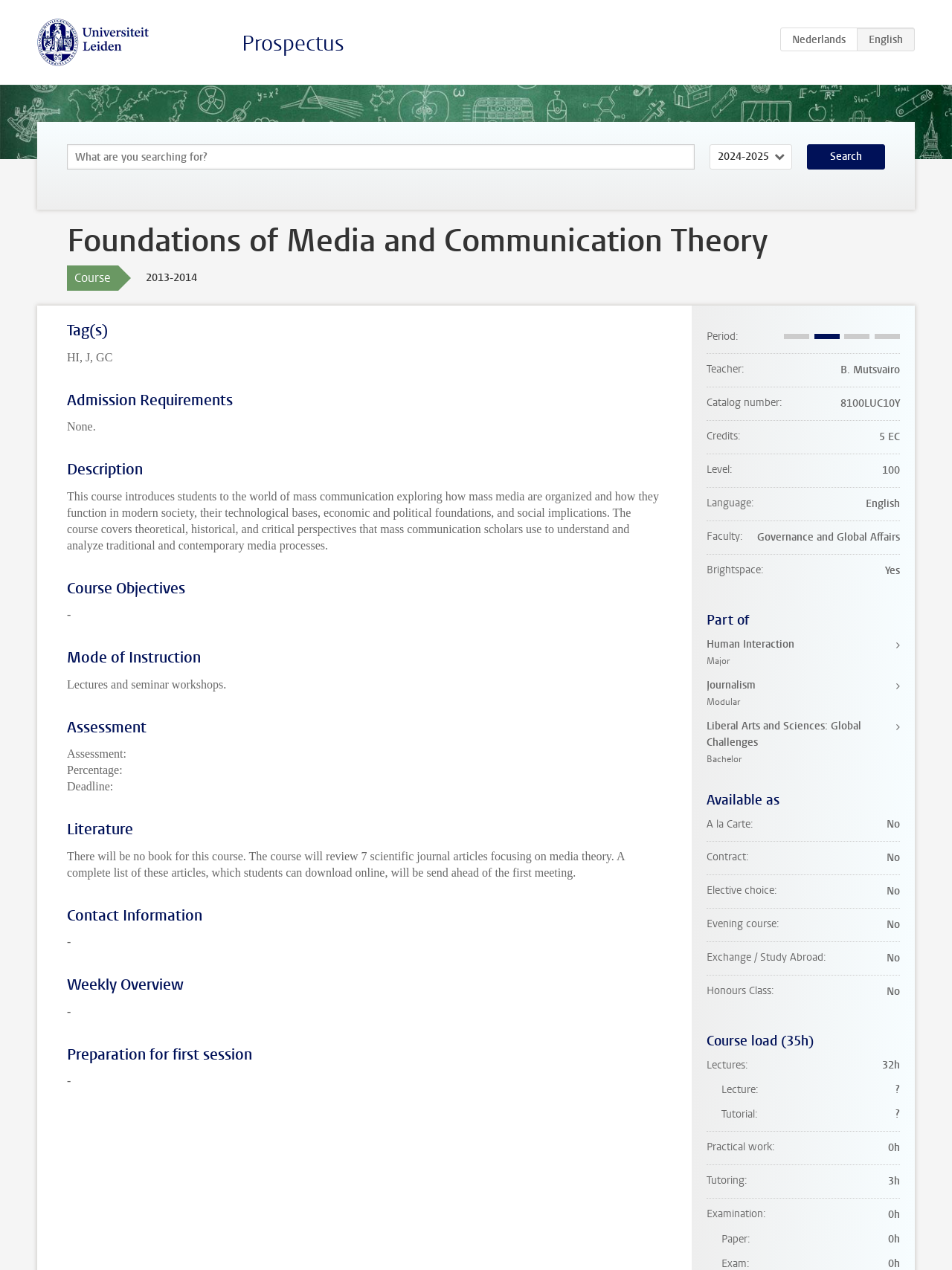How many credits is the course worth?
Look at the screenshot and respond with one word or a short phrase.

5 EC